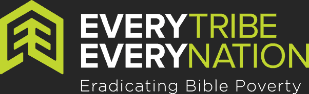Answer the question below with a single word or a brief phrase: 
What is the tagline of the organization?

Eradicating Bible Poverty